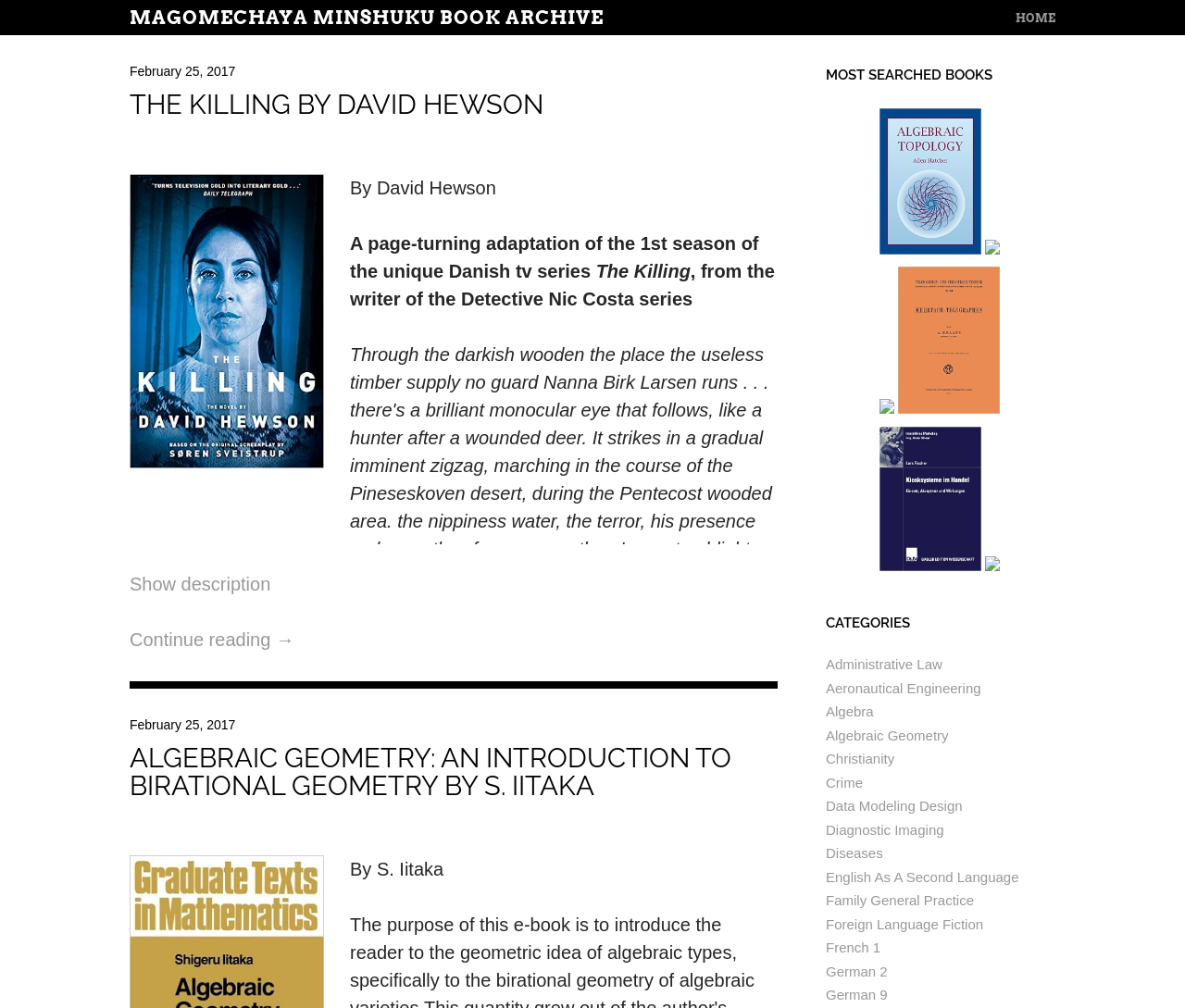What is the name of the book archive? Refer to the image and provide a one-word or short phrase answer.

MAGOMECHAYA MINSHUKU BOOK ARCHIVE